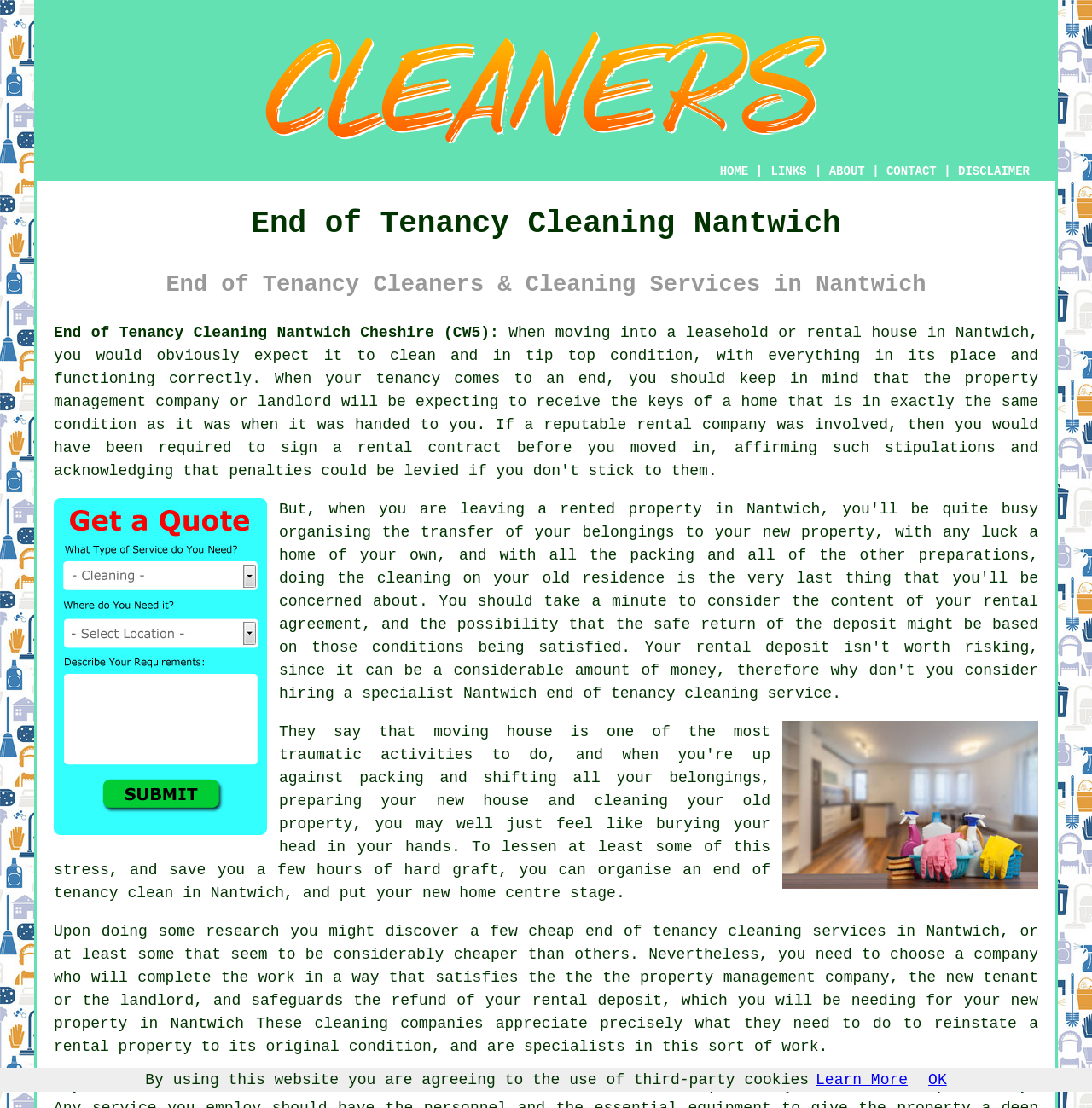Locate the bounding box of the user interface element based on this description: "Explore".

None